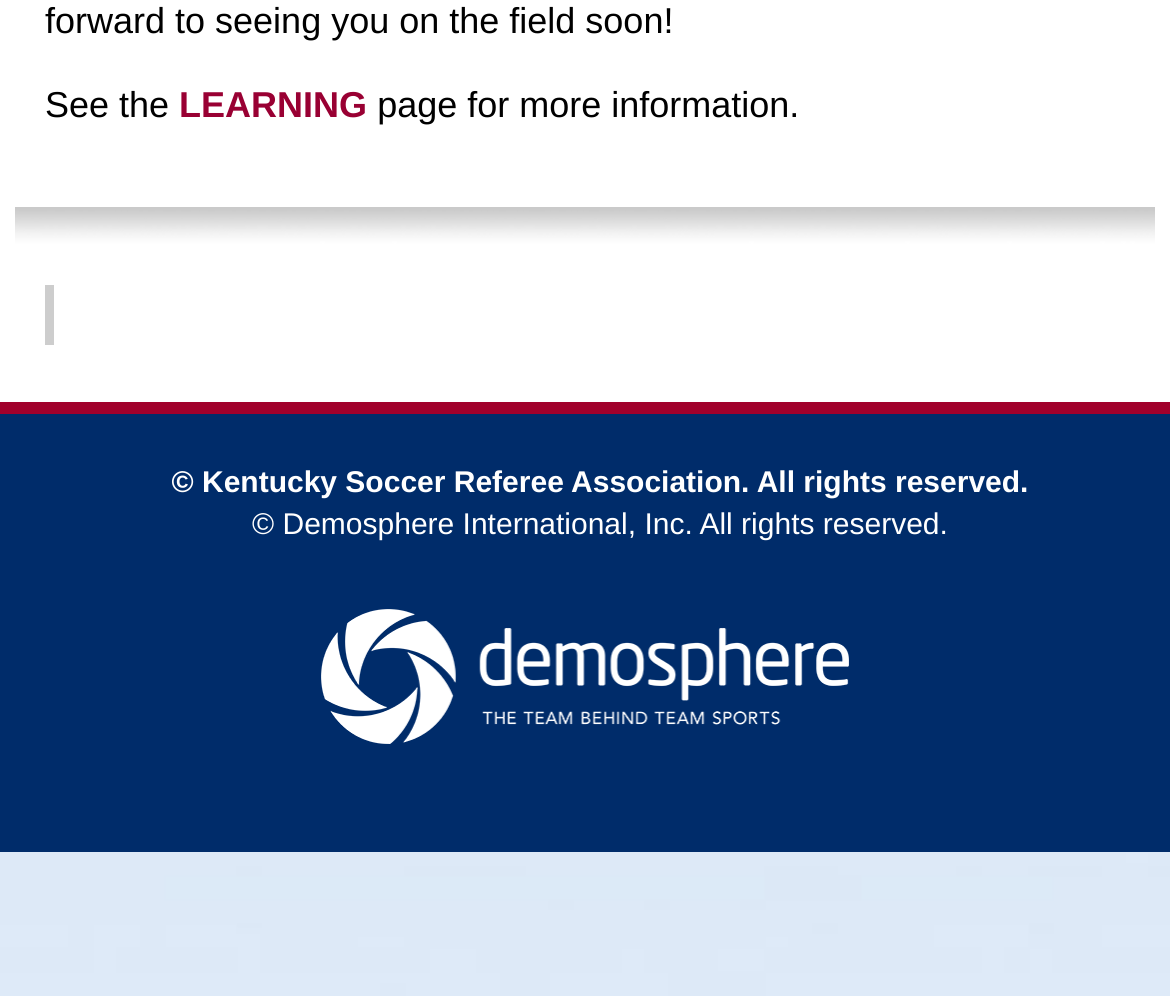Provide the bounding box coordinates of the UI element that matches the description: "Demosphere International, Inc.".

[0.241, 0.511, 0.592, 0.544]